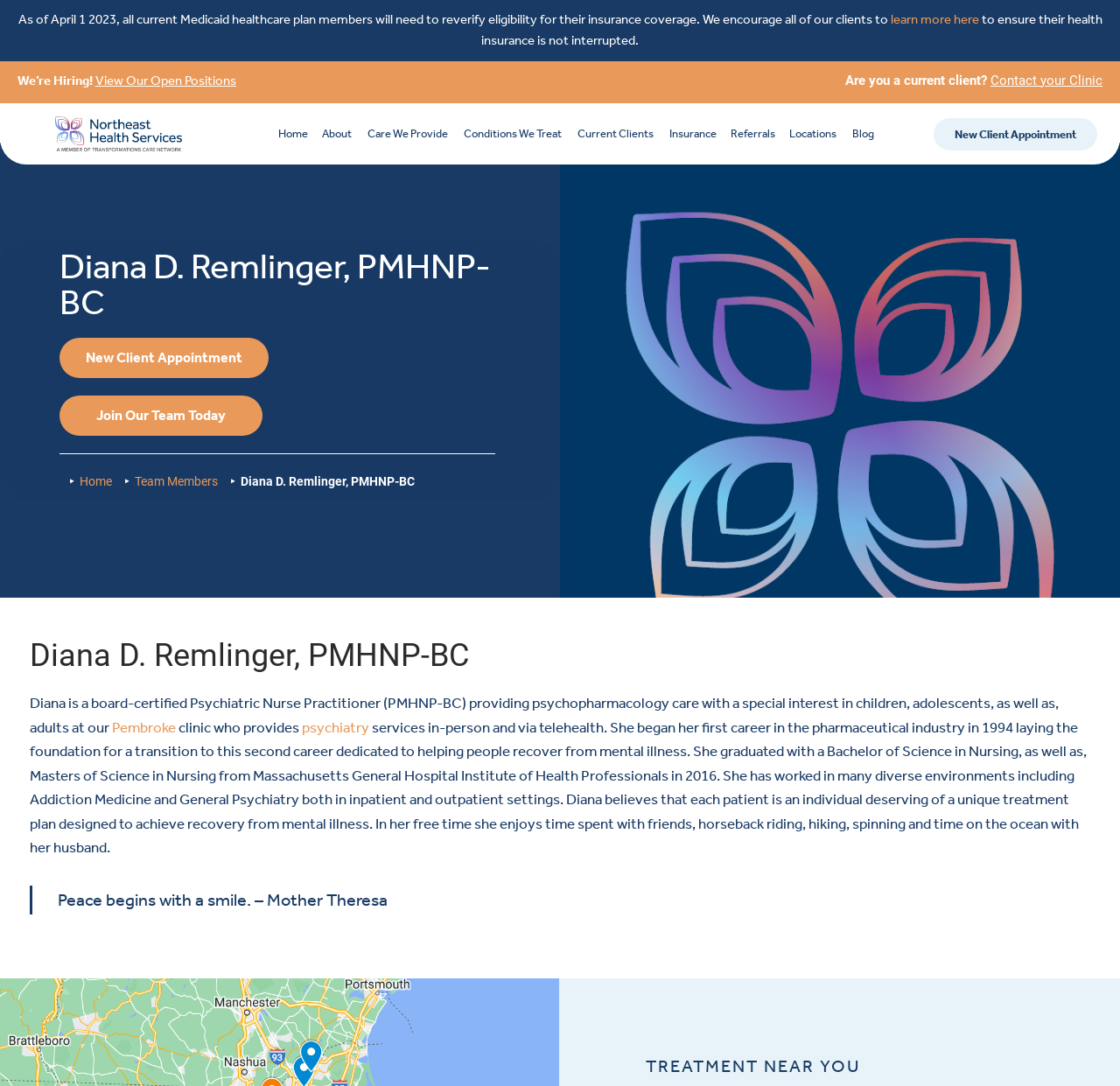Highlight the bounding box coordinates of the element you need to click to perform the following instruction: "Read the blog."

[0.754, 0.115, 0.787, 0.131]